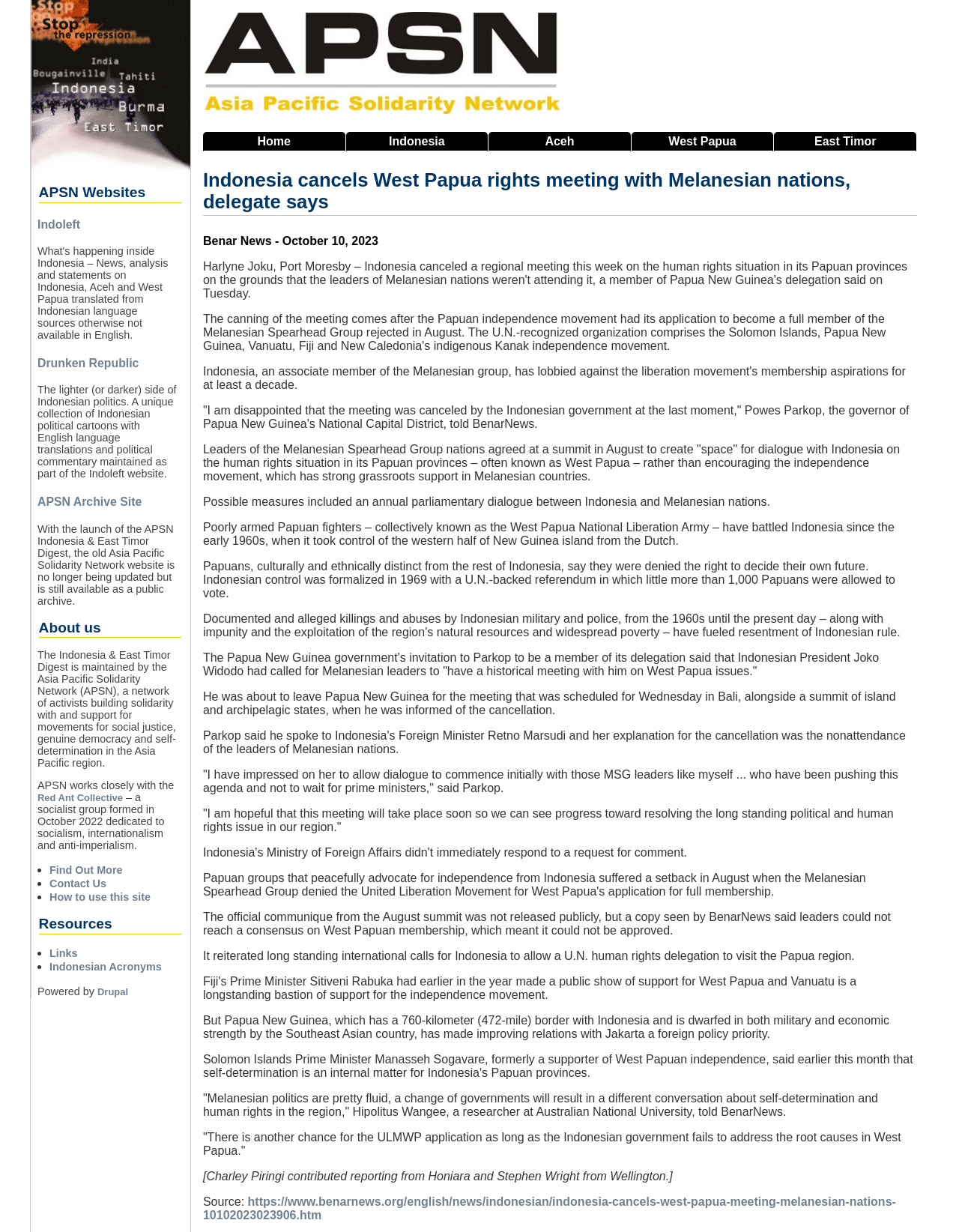Who is the governor of Papua New Guinea's National Capital District?
Based on the visual information, provide a detailed and comprehensive answer.

I found the answer by reading the StaticText element on the webpage, which mentions 'Powes Parkop, the governor of Papua New Guinea's National Capital District'.